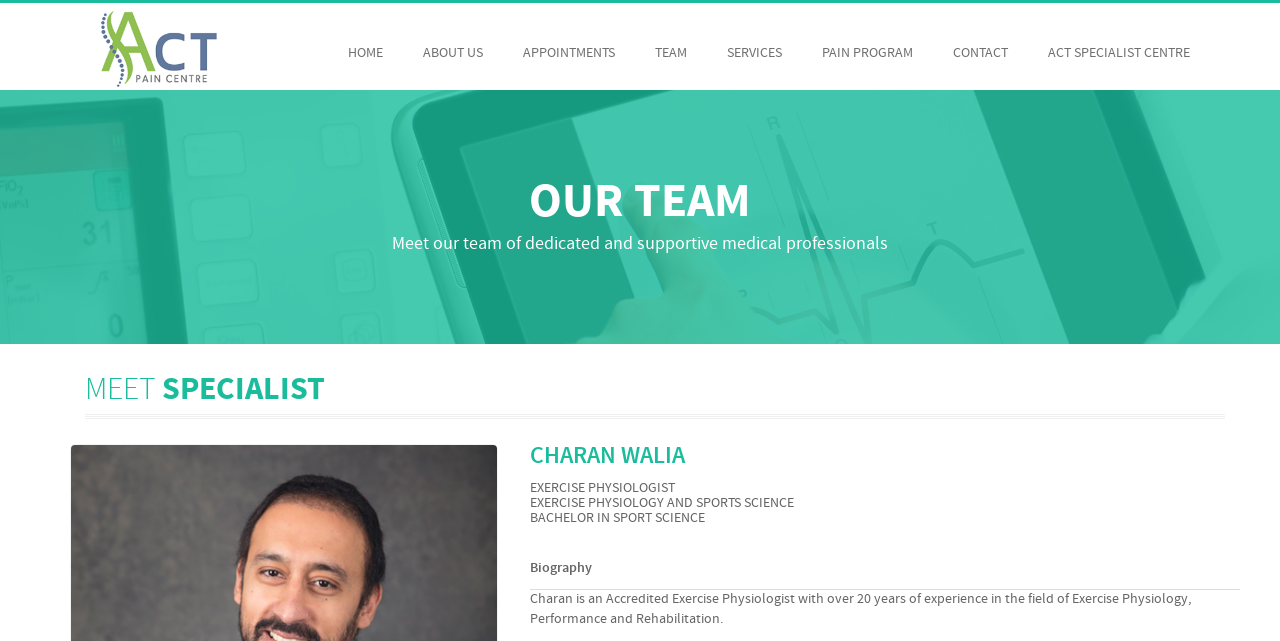Determine the bounding box coordinates of the section to be clicked to follow the instruction: "Learn about Charan Walia". The coordinates should be given as four float numbers between 0 and 1, formatted as [left, top, right, bottom].

[0.414, 0.693, 0.969, 0.822]